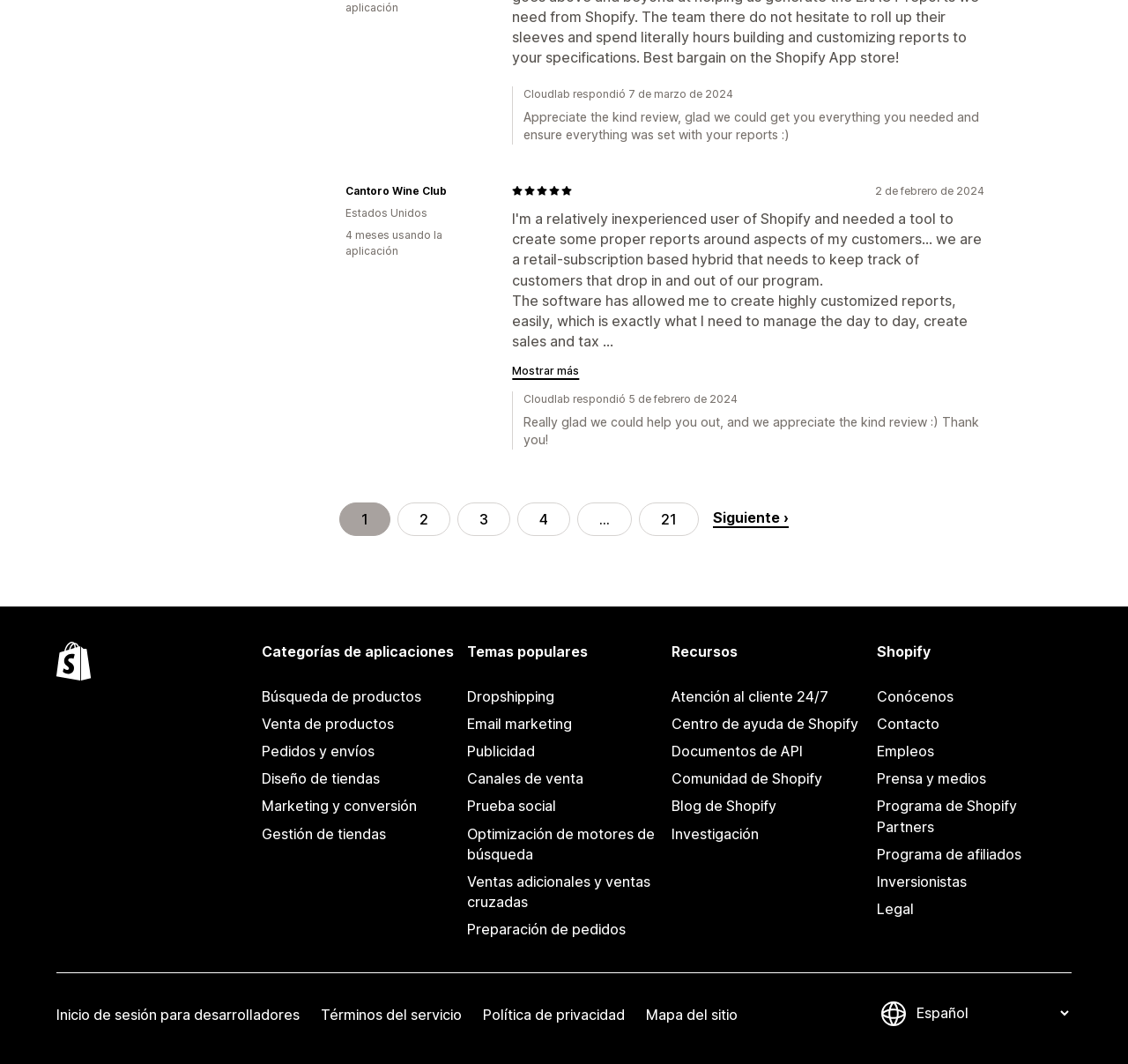What is the name of the application being reviewed?
Analyze the image and deliver a detailed answer to the question.

I found the answer by reading the text 'Cloudlab respondió 7 de marzo de 2024' and 'Cloudlab respondió 5 de febrero de 2024', which suggests that Cloudlab is the application being reviewed.